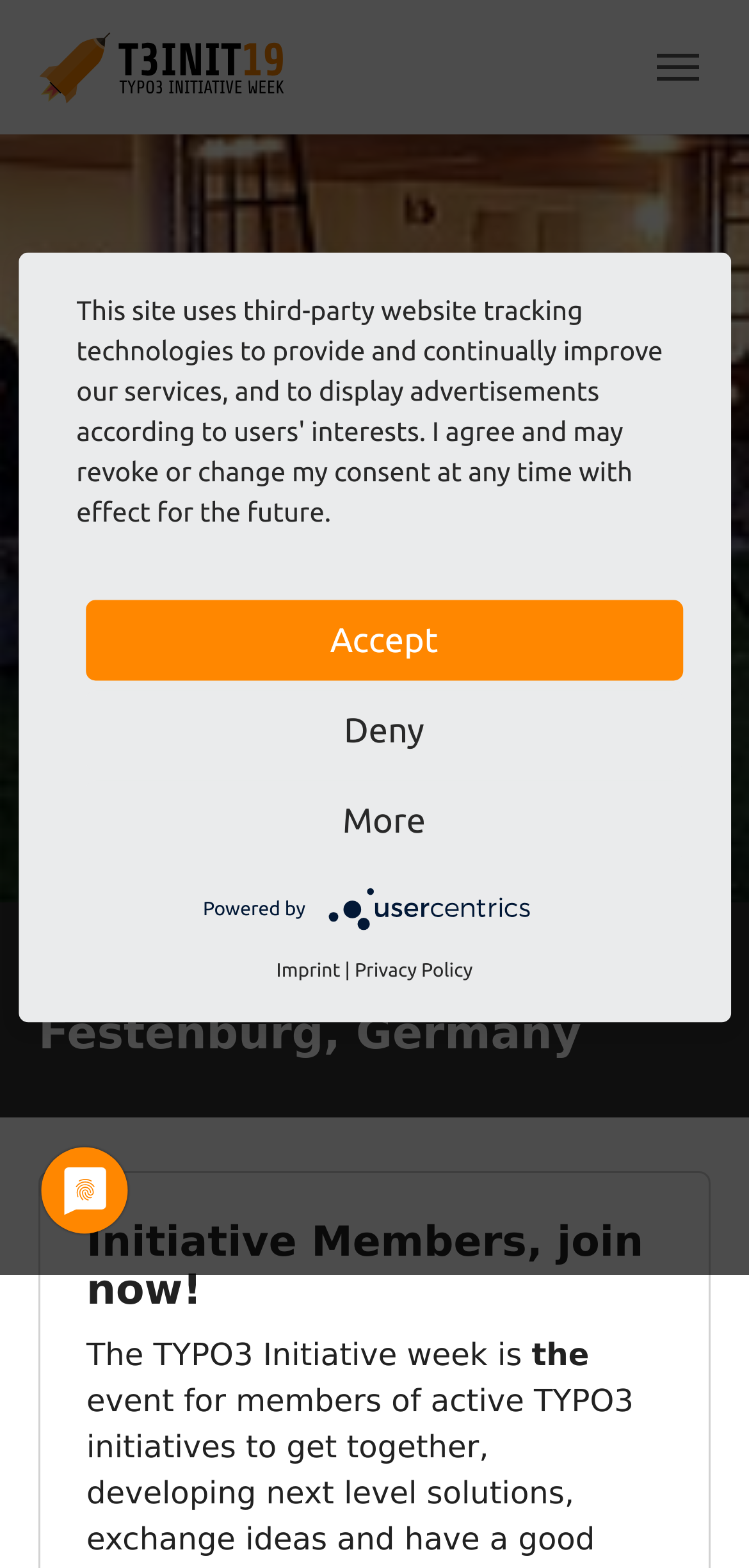Determine the bounding box coordinates of the section to be clicked to follow the instruction: "Toggle navigation". The coordinates should be given as four float numbers between 0 and 1, formatted as [left, top, right, bottom].

[0.862, 0.022, 0.949, 0.064]